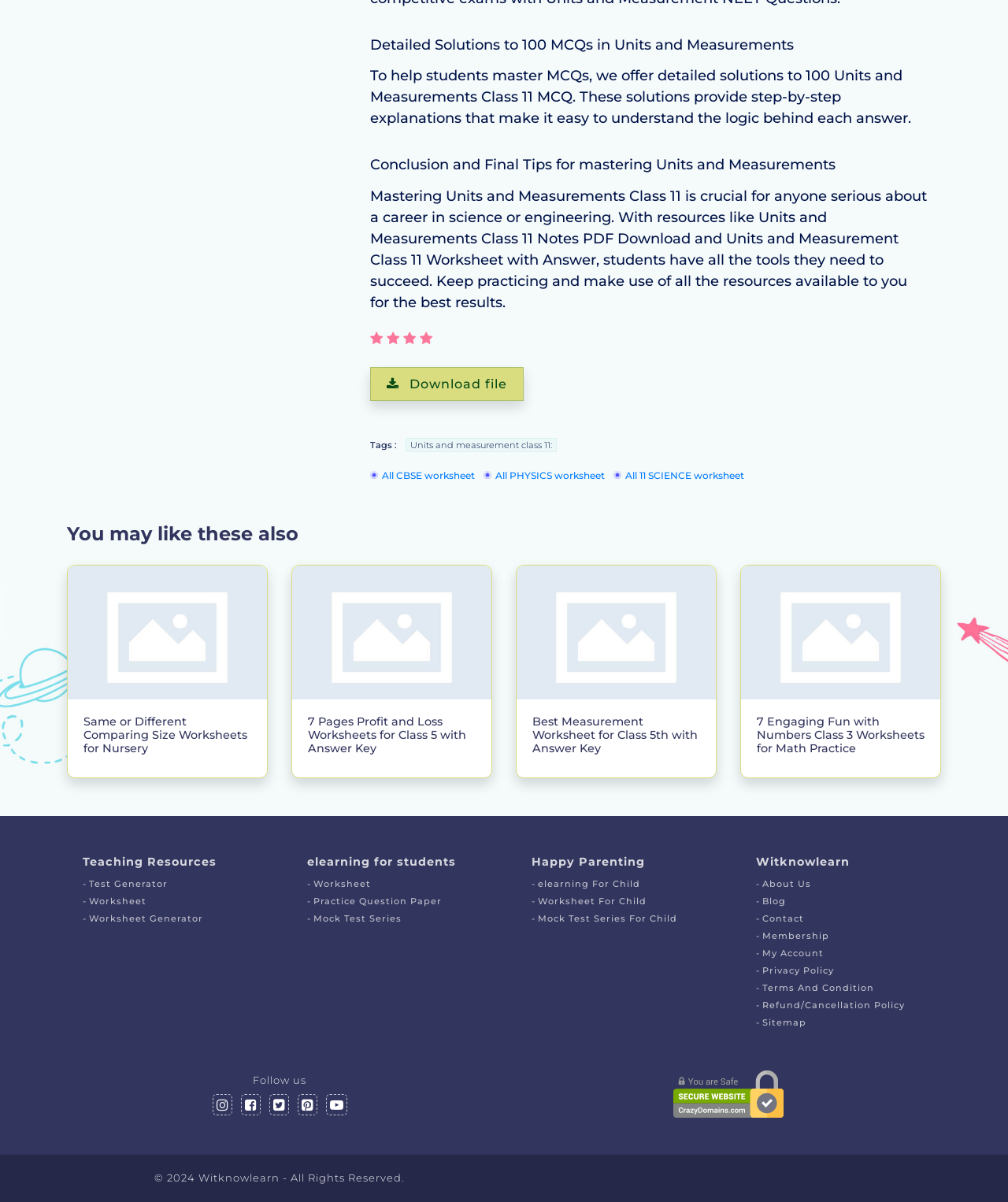What is the purpose of the 'Download file' button? Look at the image and give a one-word or short phrase answer.

To download a file